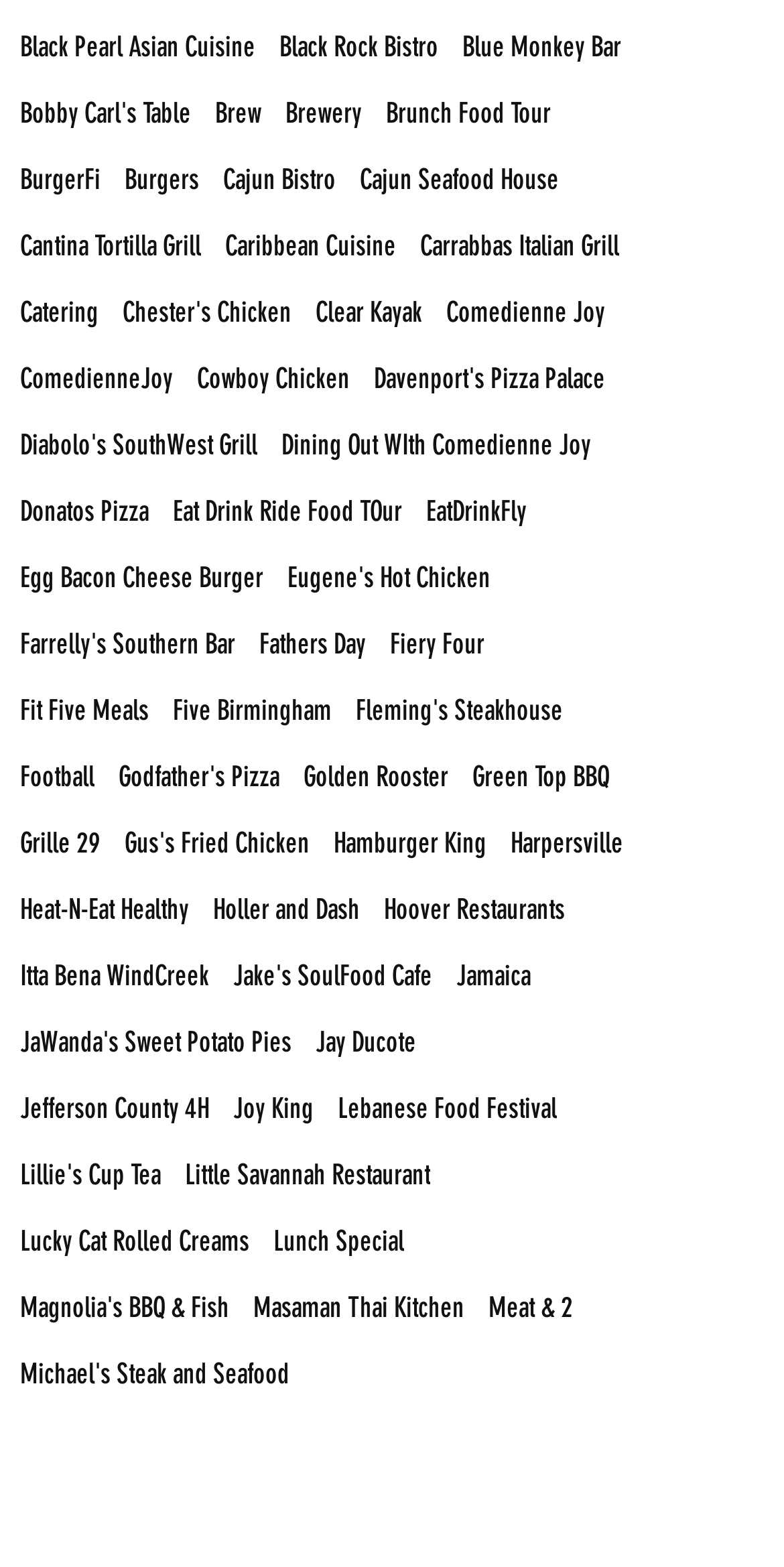Determine the bounding box coordinates of the region to click in order to accomplish the following instruction: "Check out BurgerFi". Provide the coordinates as four float numbers between 0 and 1, specifically [left, top, right, bottom].

[0.026, 0.101, 0.128, 0.128]